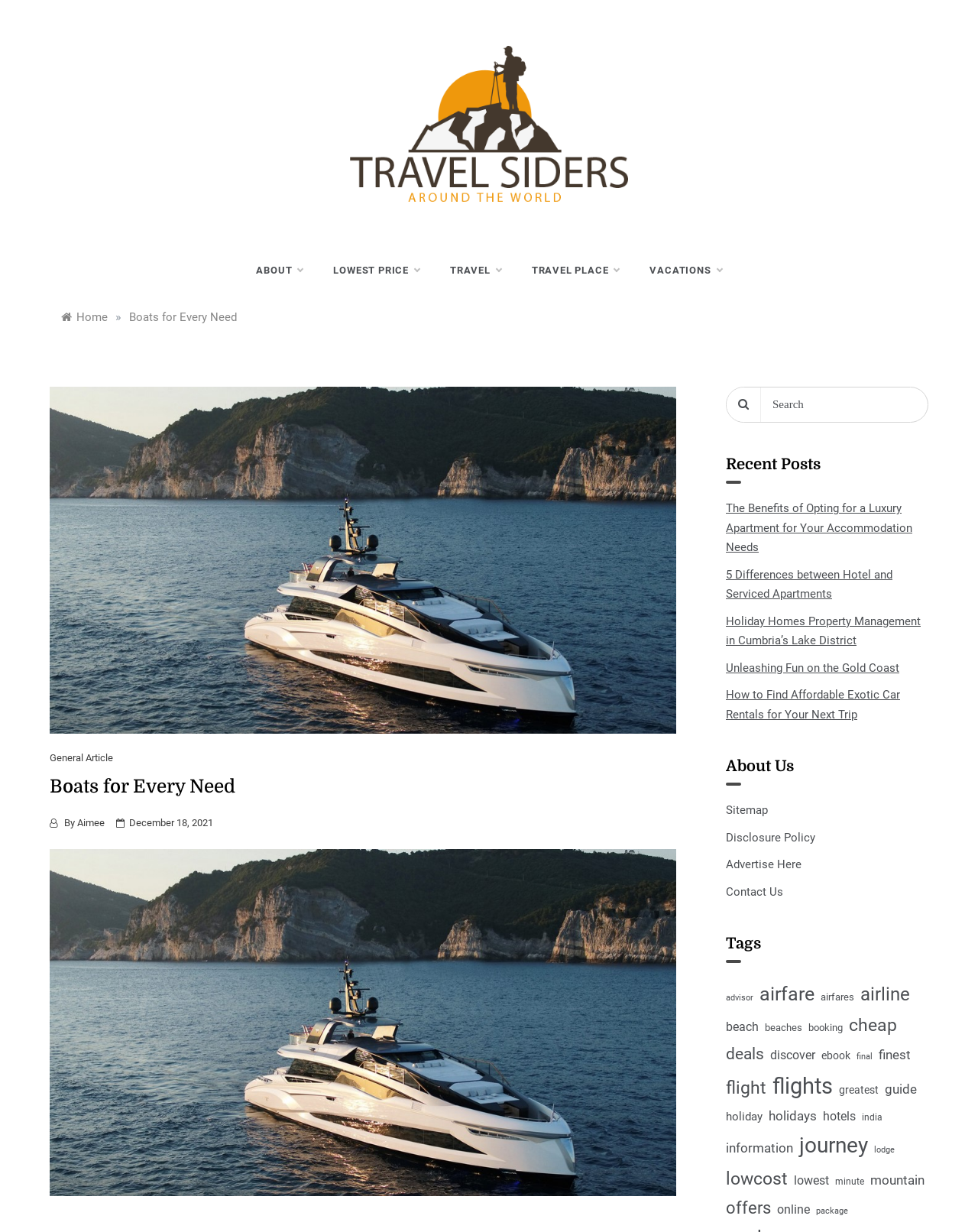Identify the bounding box of the HTML element described as: "name="s" placeholder="Search"".

[0.778, 0.315, 0.948, 0.343]